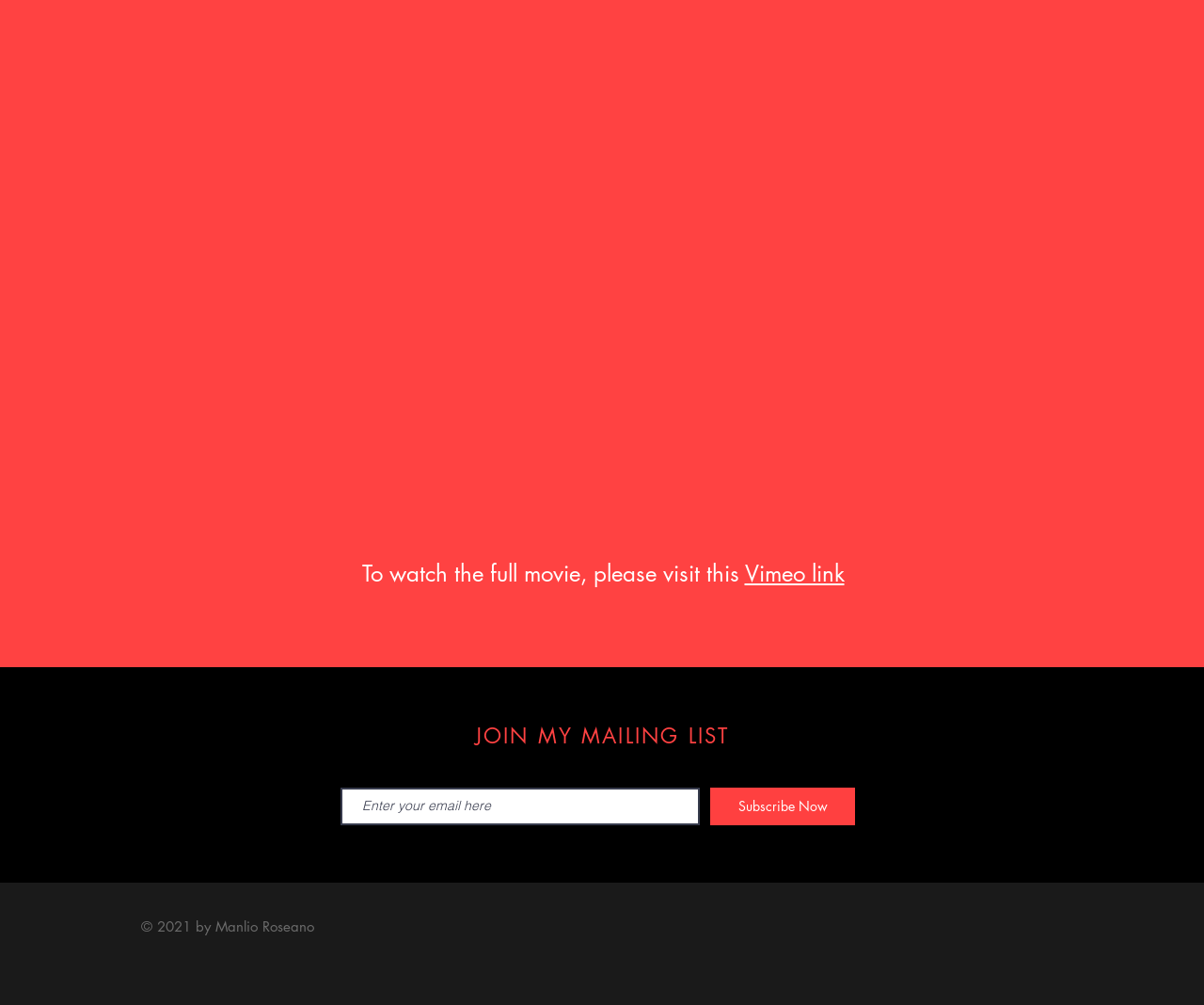What is required to subscribe to the mailing list?
Please use the image to provide an in-depth answer to the question.

To subscribe to the mailing list, users need to enter their email address in the required textbox labeled 'Enter your email here'.